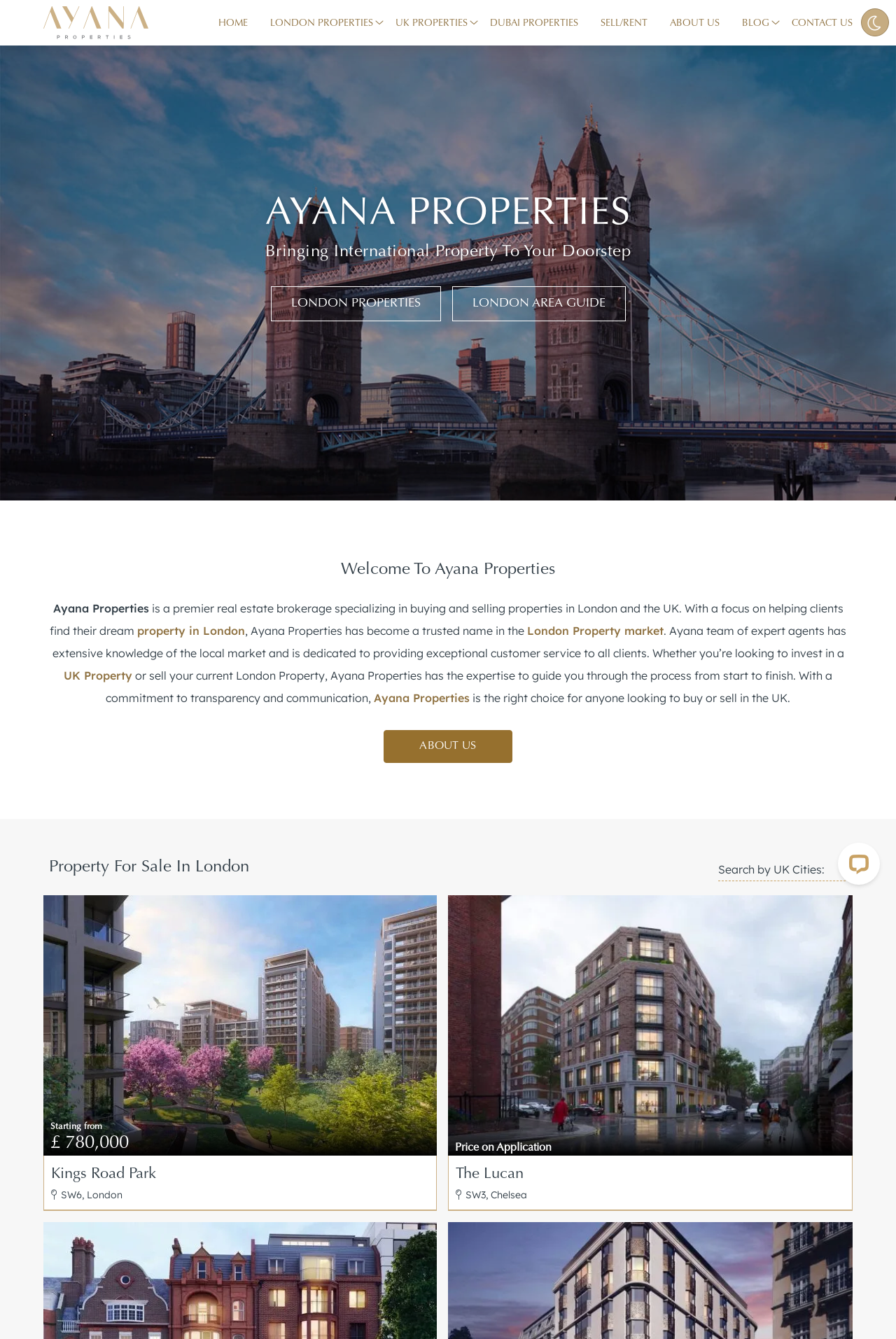Give a short answer to this question using one word or a phrase:
What type of properties does Ayana Properties specialize in?

London and UK properties